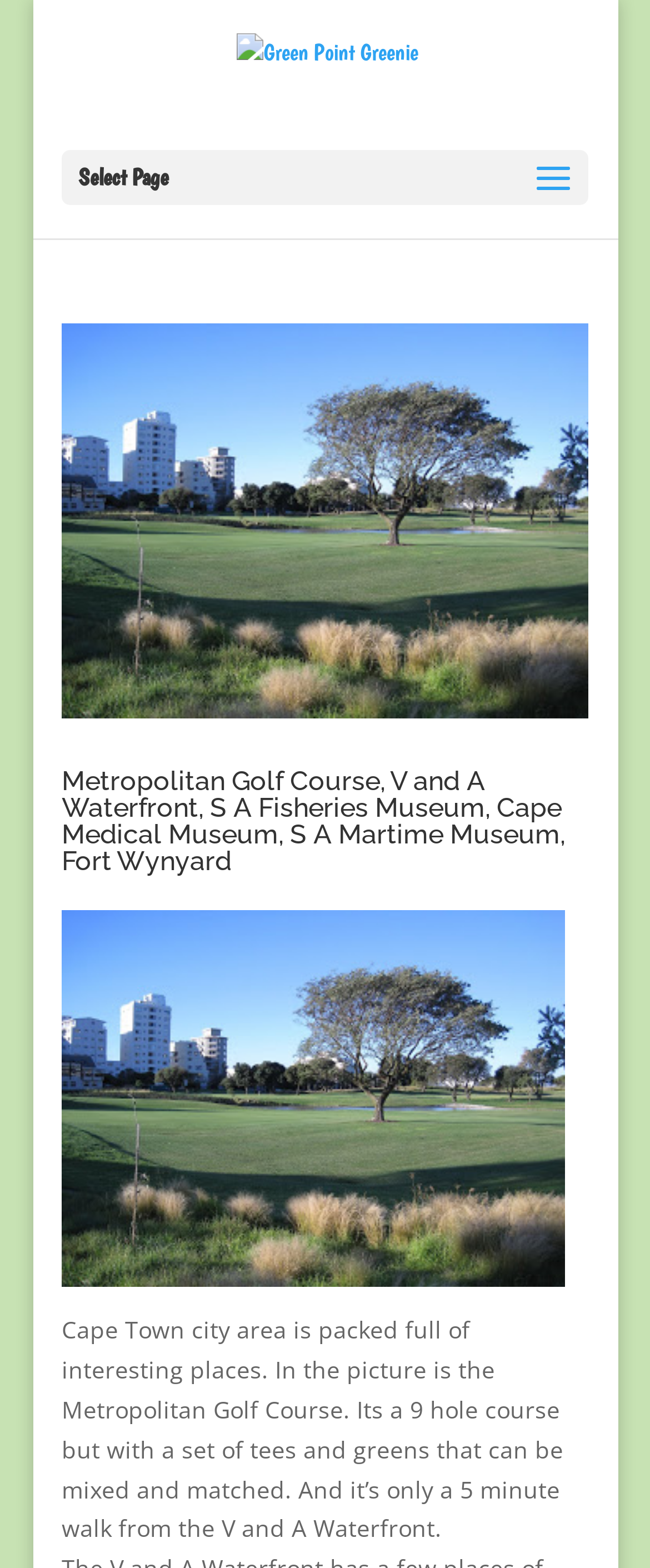Please provide a one-word or phrase answer to the question: 
What is the location of the golf course?

Cape Town city area